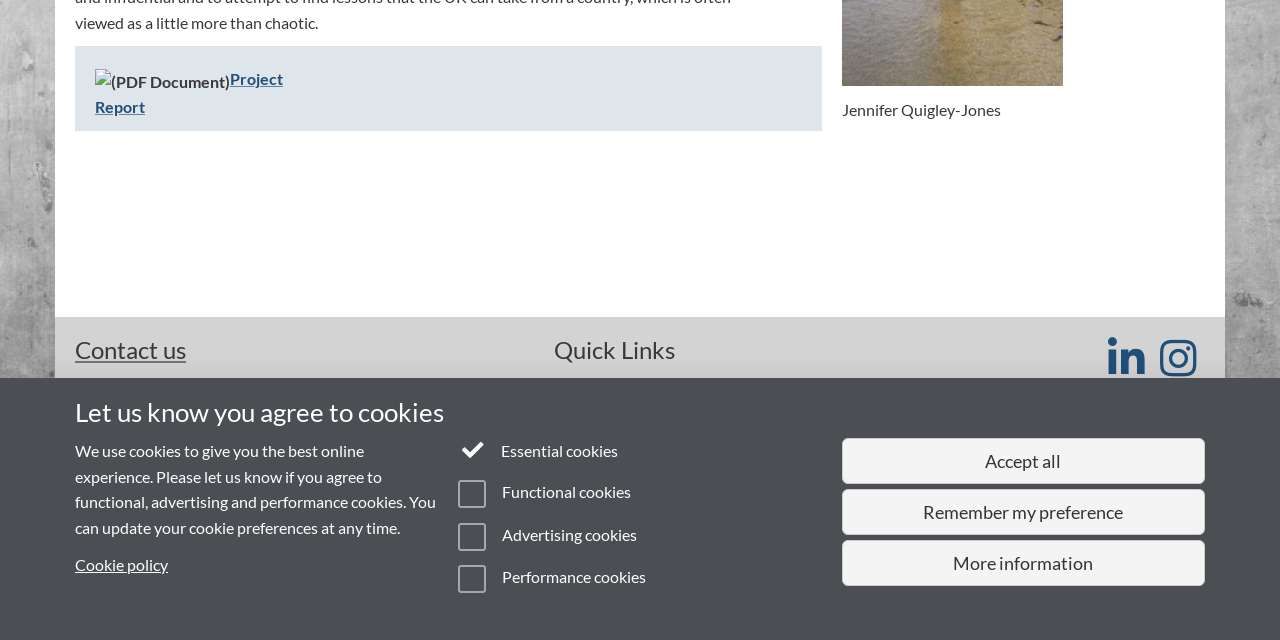Identify the bounding box coordinates for the UI element described by the following text: "Apply for project support". Provide the coordinates as four float numbers between 0 and 1, in the format [left, top, right, bottom].

[0.433, 0.588, 0.557, 0.614]